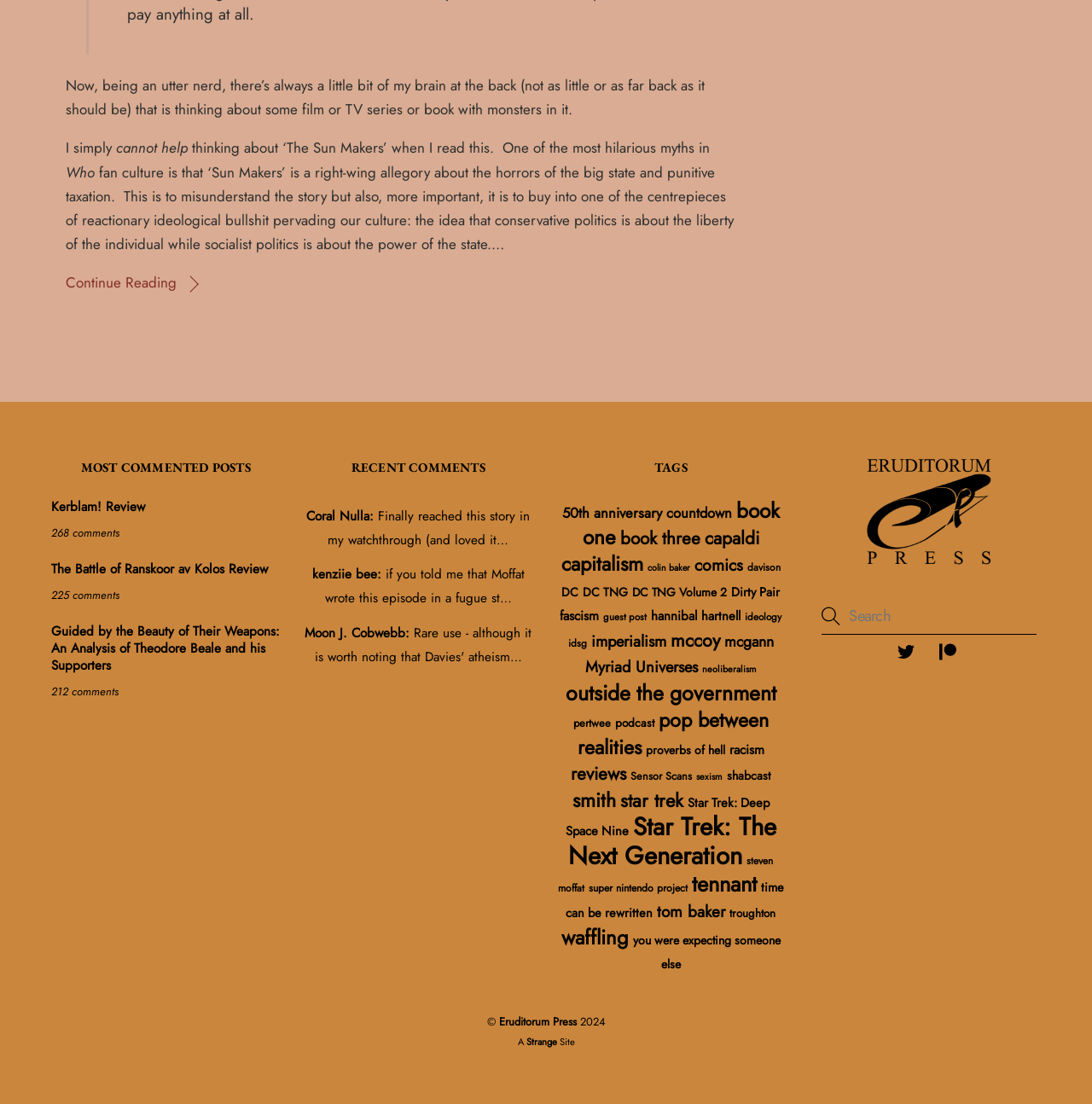Determine the bounding box coordinates of the clickable region to follow the instruction: "Support on Patreon".

[0.853, 0.581, 0.884, 0.598]